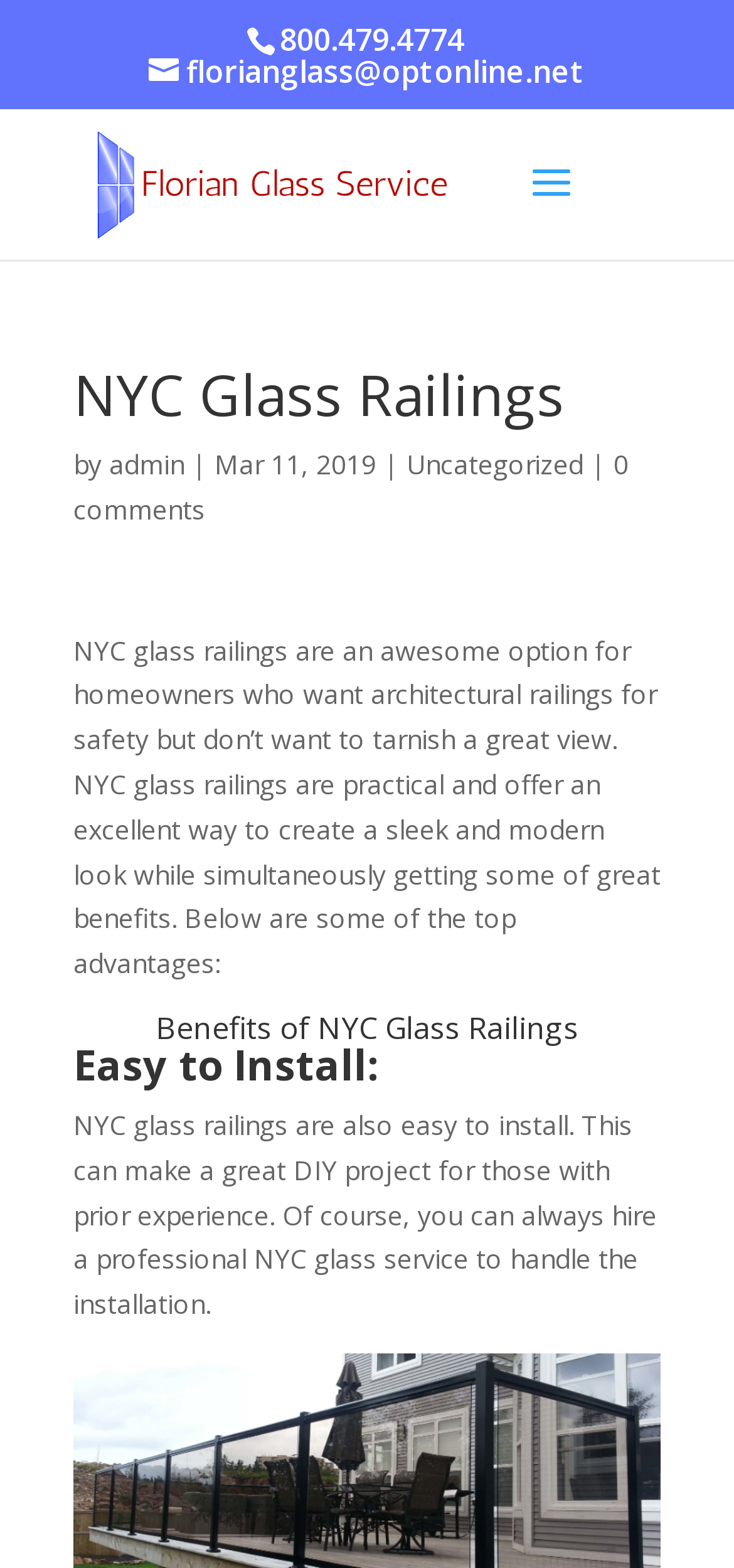What is the benefit of NYC glass railings mentioned in the webpage?
Respond with a short answer, either a single word or a phrase, based on the image.

Easy to Install